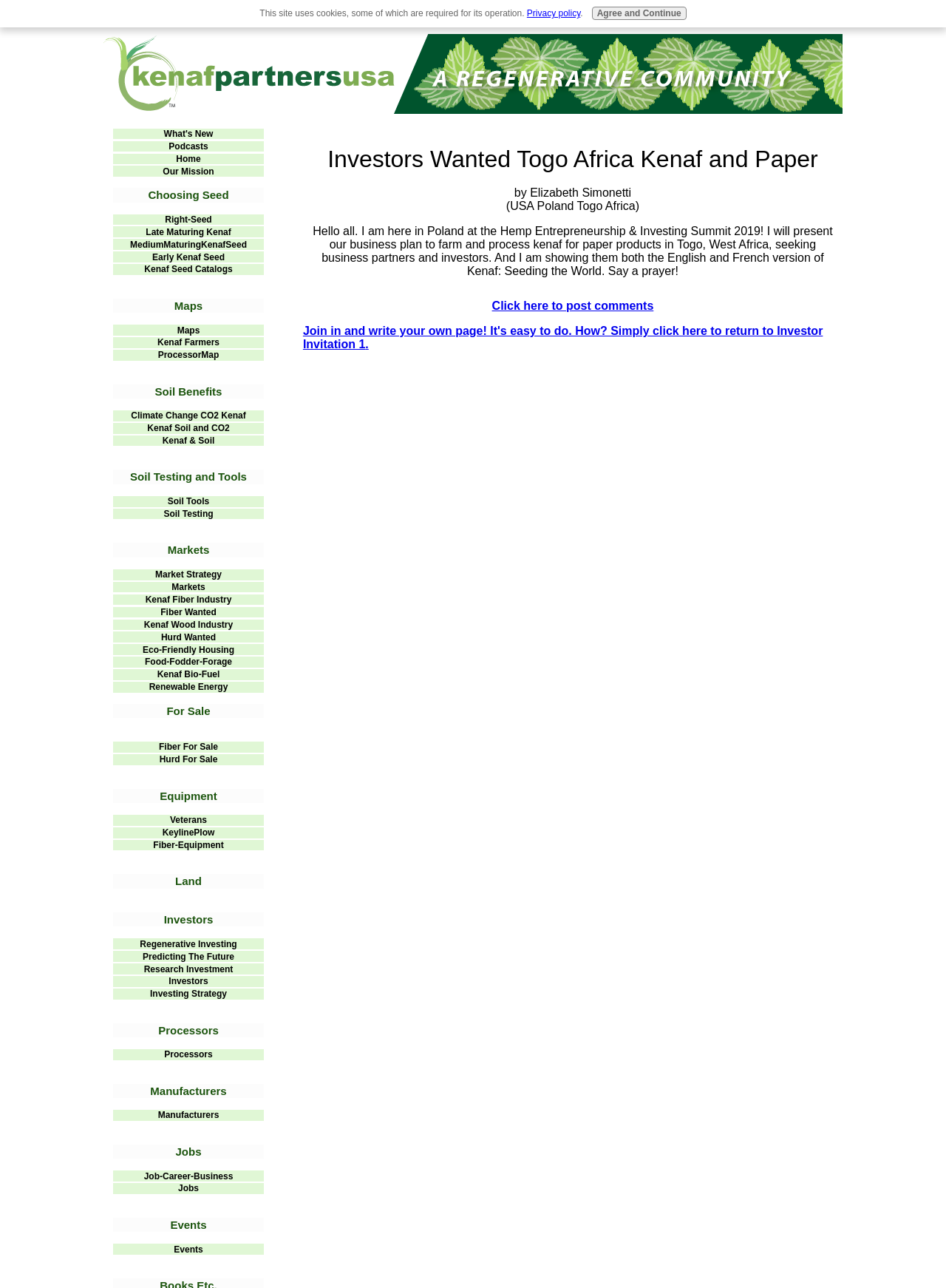Highlight the bounding box coordinates of the element you need to click to perform the following instruction: "Click to post comments."

[0.52, 0.233, 0.691, 0.242]